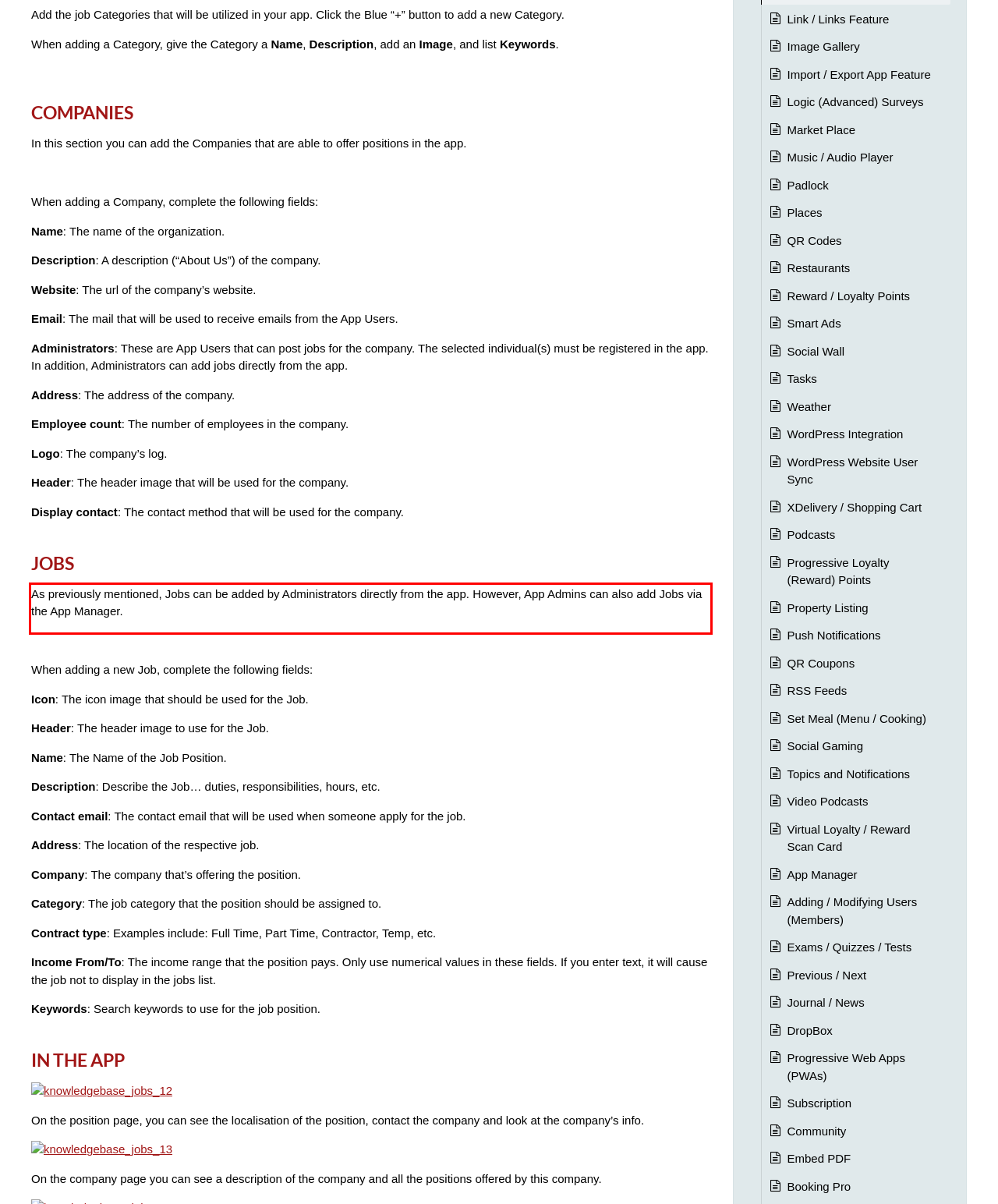Please look at the screenshot provided and find the red bounding box. Extract the text content contained within this bounding box.

As previously mentioned, Jobs can be added by Administrators directly from the app. However, App Admins can also add Jobs via the App Manager.